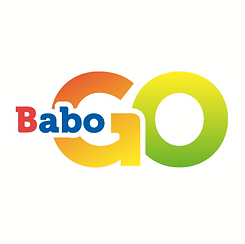Create a detailed narrative of what is happening in the image.

The image features the vibrant logo of "BaboGO," which prominently showcases the brand's playful and educational essence. The logo is characterized by bold, multicolored lettering, with "Babo" in bright red and "GO" in gradient shades of orange, yellow, and green. This colorful design suggests a dynamic and engaging approach to learning, ideally suited for young children. BaboGO likely focuses on providing educational resources and e-learning tailored to early childhood development, making it an appealing choice for parents seeking interactive and fun learning experiences for their kids.